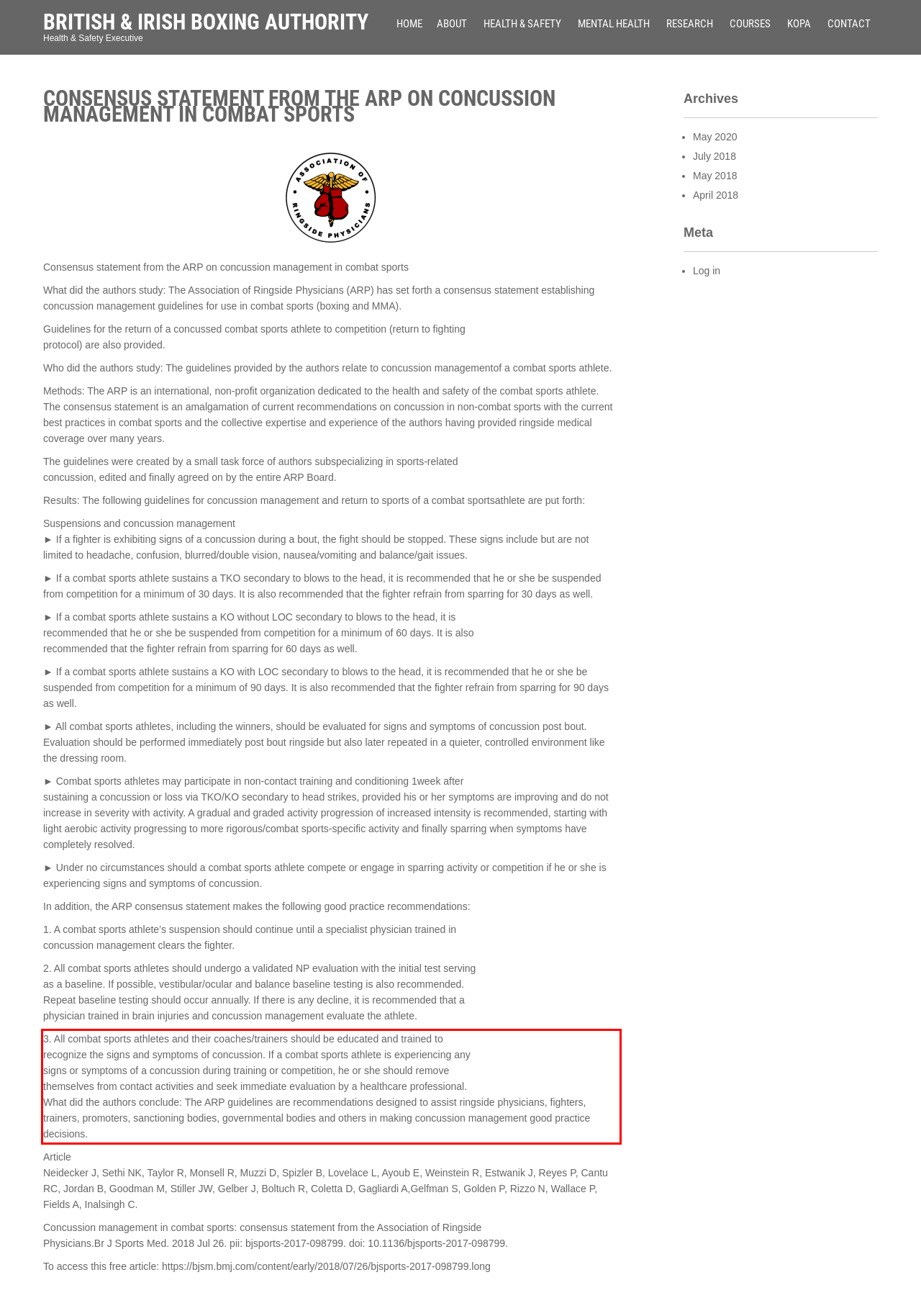Please examine the webpage screenshot containing a red bounding box and use OCR to recognize and output the text inside the red bounding box.

3. All combat sports athletes and their coaches/trainers should be educated and trained to recognize the signs and symptoms of concussion. If a combat sports athlete is experiencing any signs or symptoms of a concussion during training or competition, he or she should remove themselves from contact activities and seek immediate evaluation by a healthcare professional. What did the authors conclude: The ARP guidelines are recommendations designed to assist ringside physicians, fighters, trainers, promoters, sanctioning bodies, governmental bodies and others in making concussion management good practice decisions.